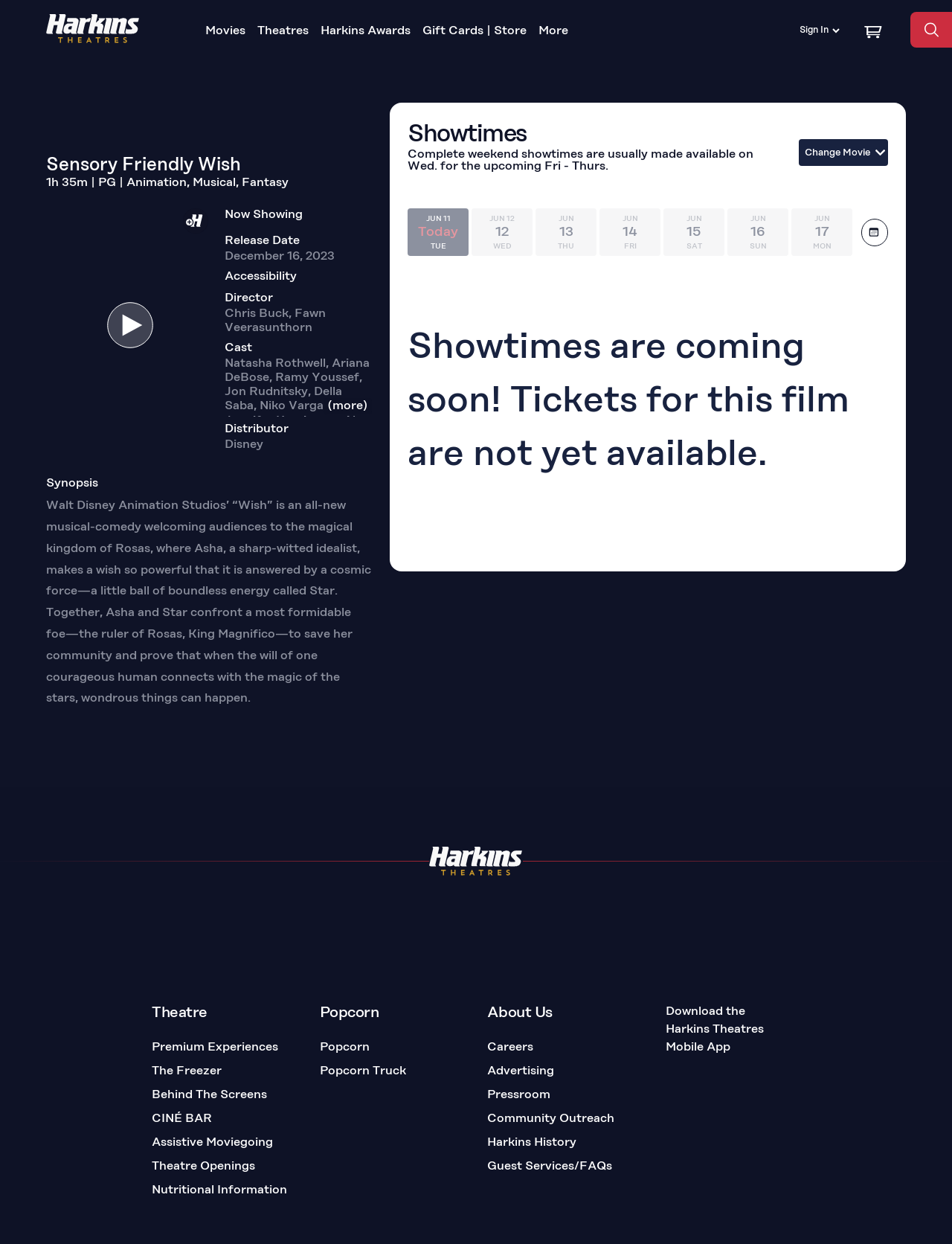Identify the bounding box coordinates of the clickable section necessary to follow the following instruction: "Call the office at PHONE: 210-981-4271". The coordinates should be presented as four float numbers from 0 to 1, i.e., [left, top, right, bottom].

None